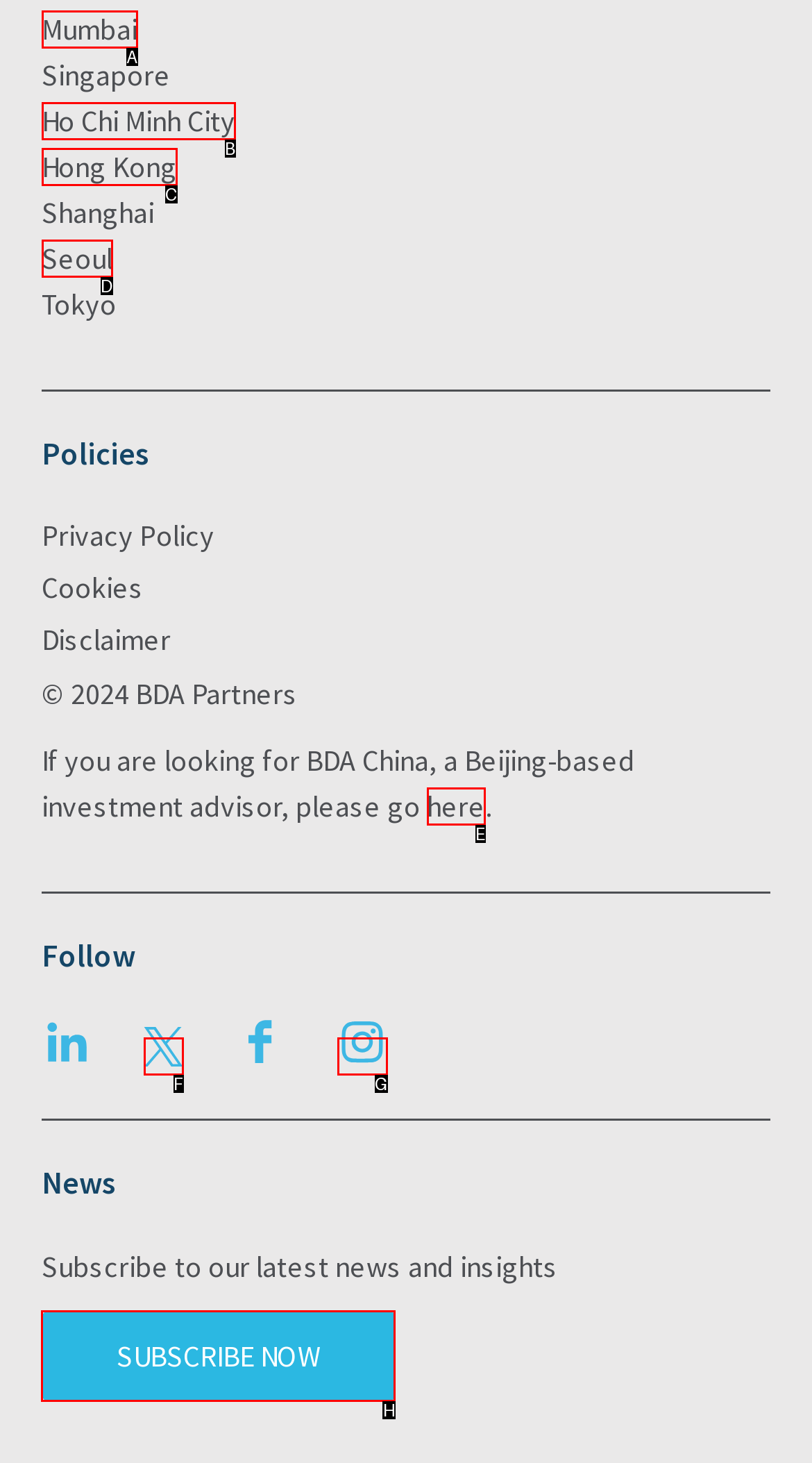Provide the letter of the HTML element that you need to click on to perform the task: Subscribe to news and insights.
Answer with the letter corresponding to the correct option.

H